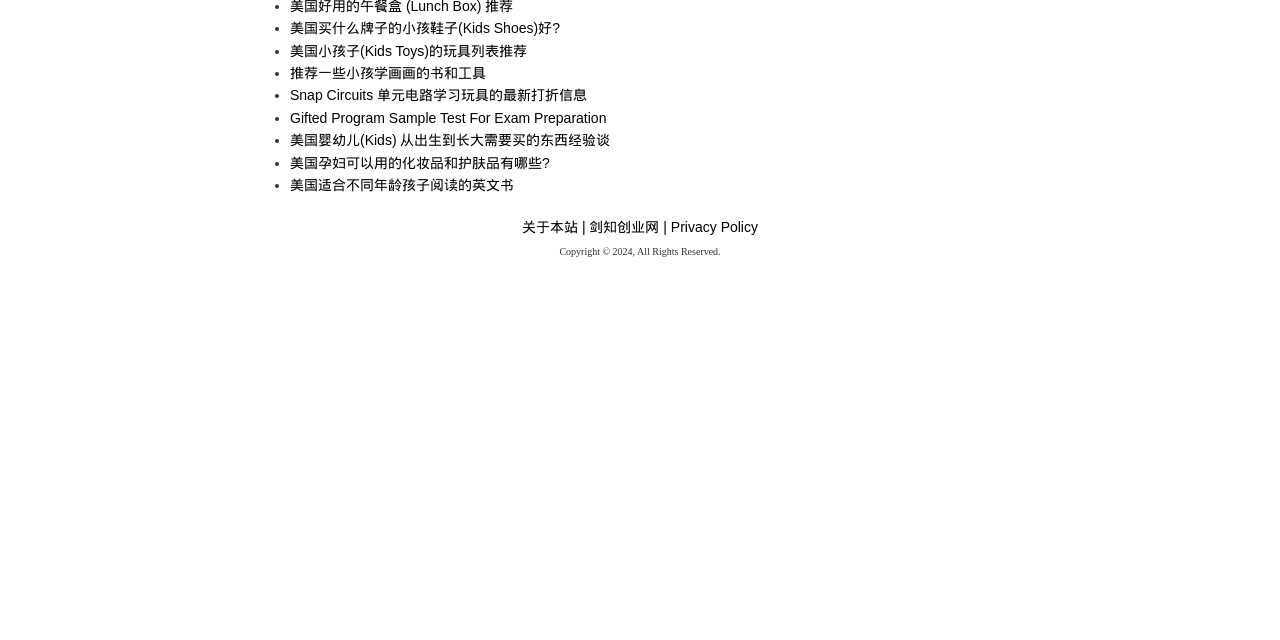Locate the bounding box coordinates for the element described below: "parent_node: Message". The coordinates must be four float values between 0 and 1, formatted as [left, top, right, bottom].

None